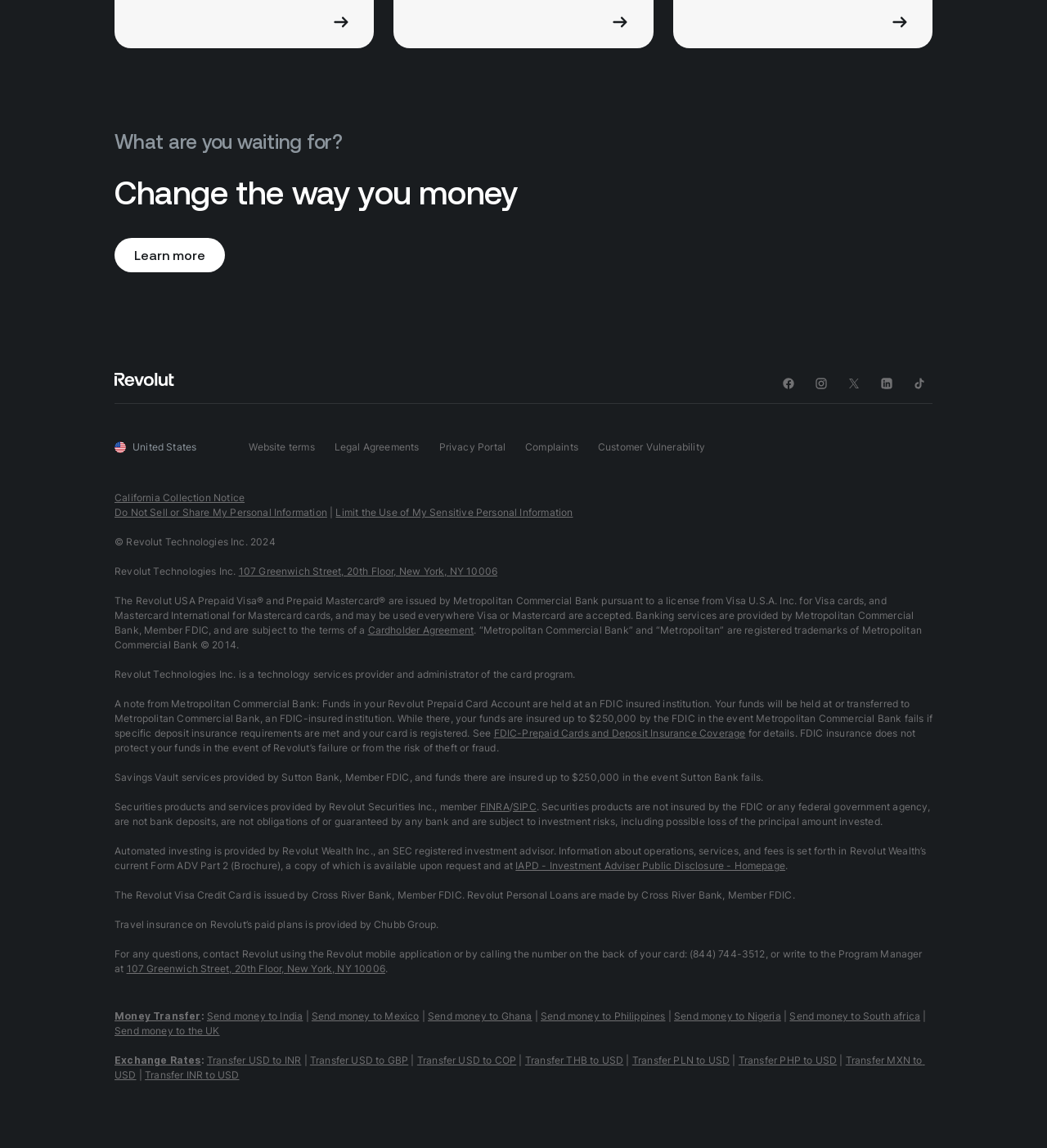What type of services are provided by Revolut?
Provide a concise answer using a single word or phrase based on the image.

Financial services